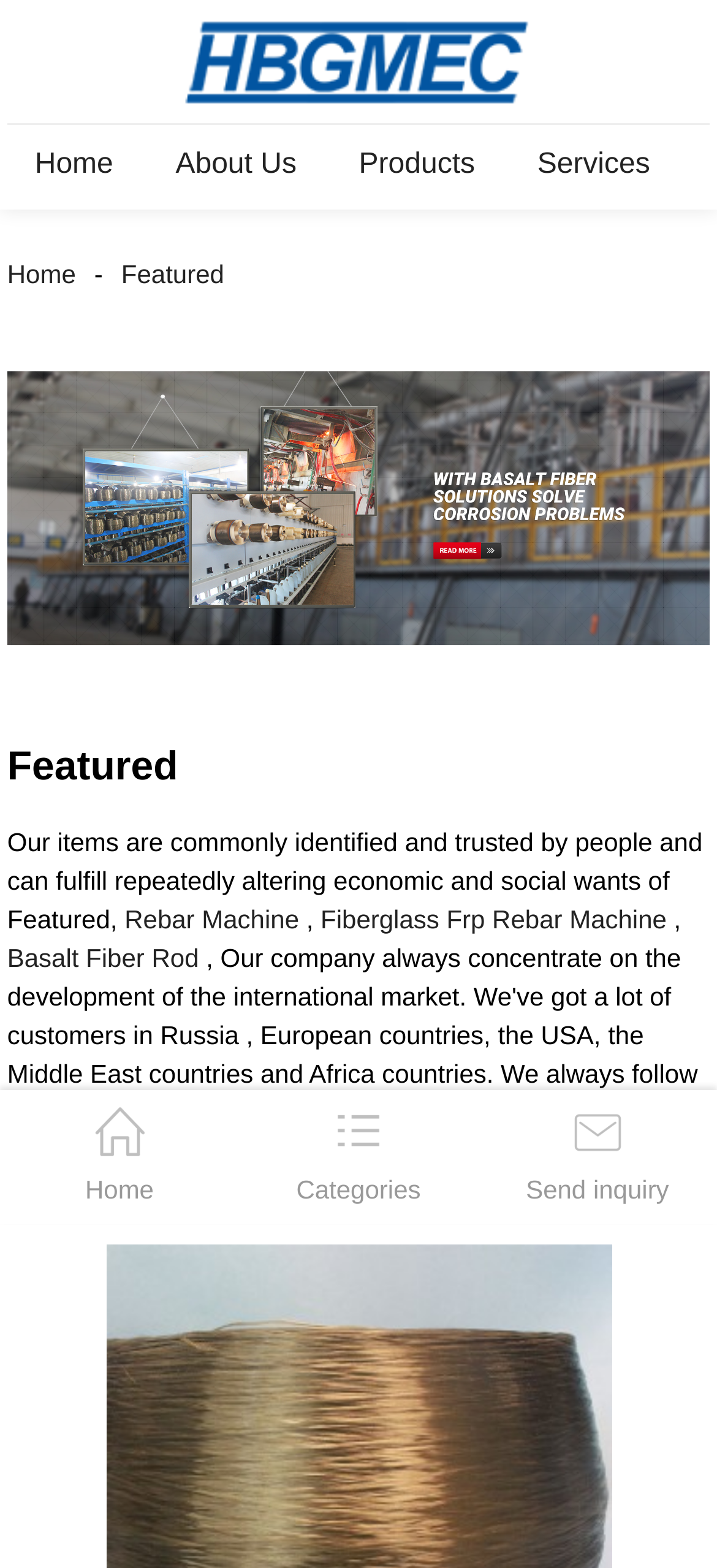What is the text of the featured section?
Answer the question based on the image using a single word or a brief phrase.

Our items are commonly identified...